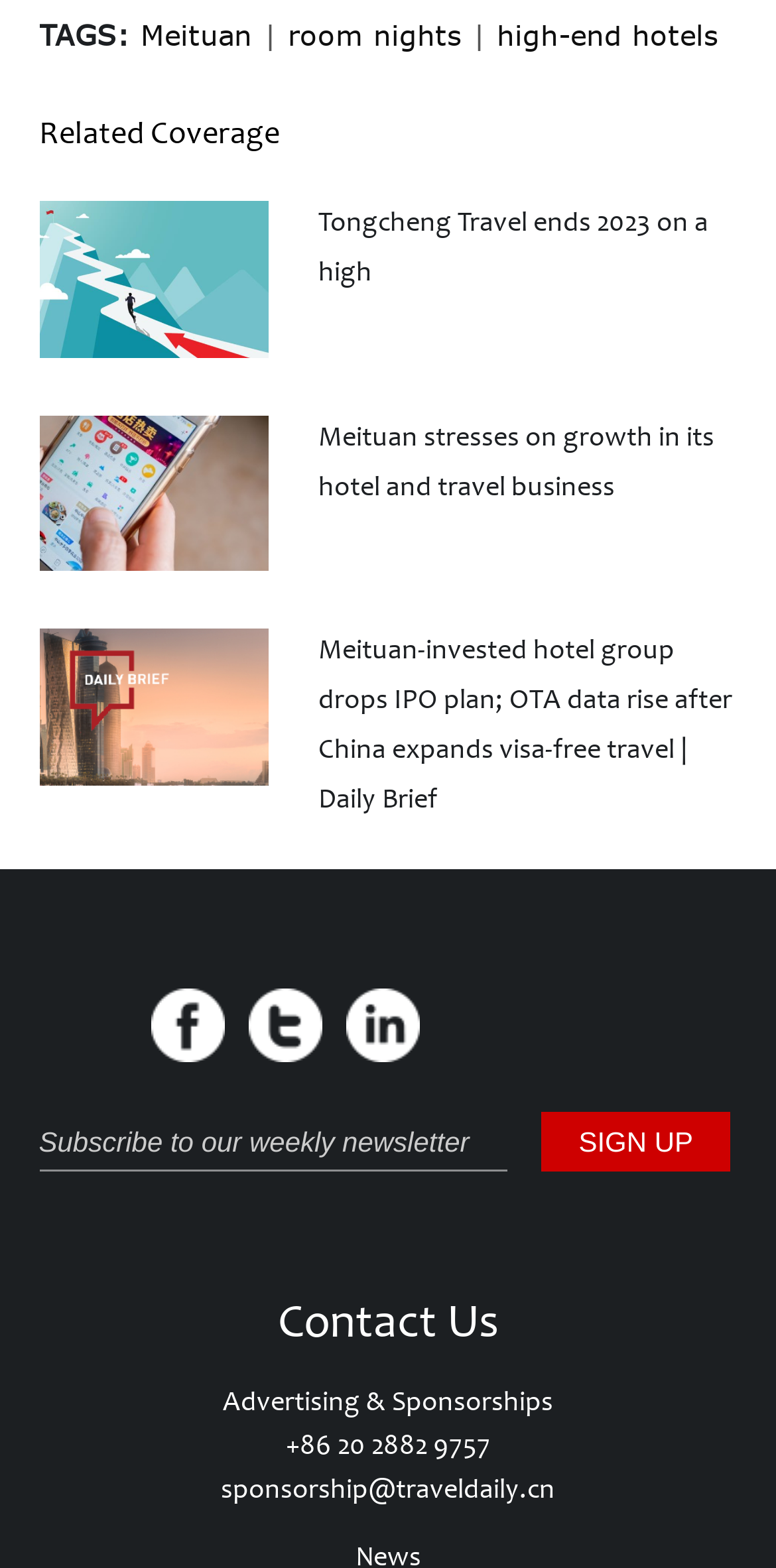What is the contact information provided?
Respond with a short answer, either a single word or a phrase, based on the image.

Phone number and email